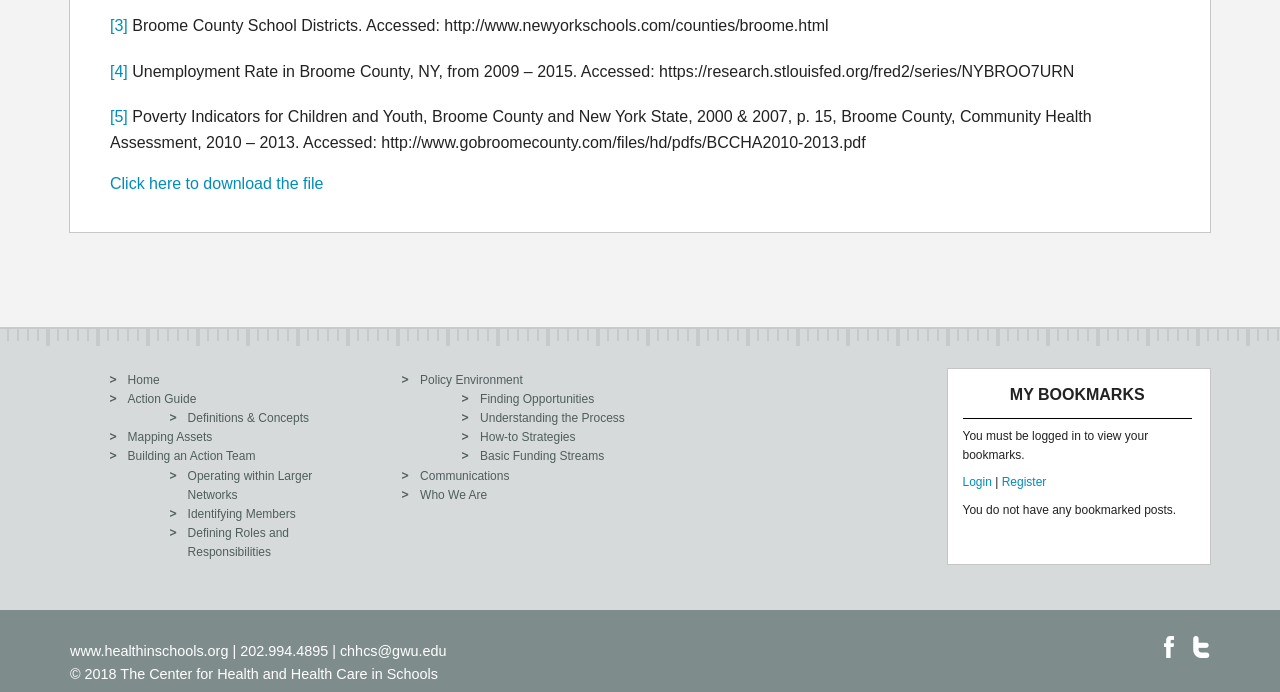Identify the bounding box coordinates of the region that needs to be clicked to carry out this instruction: "Access Definitions & Concepts". Provide these coordinates as four float numbers ranging from 0 to 1, i.e., [left, top, right, bottom].

[0.147, 0.594, 0.241, 0.614]